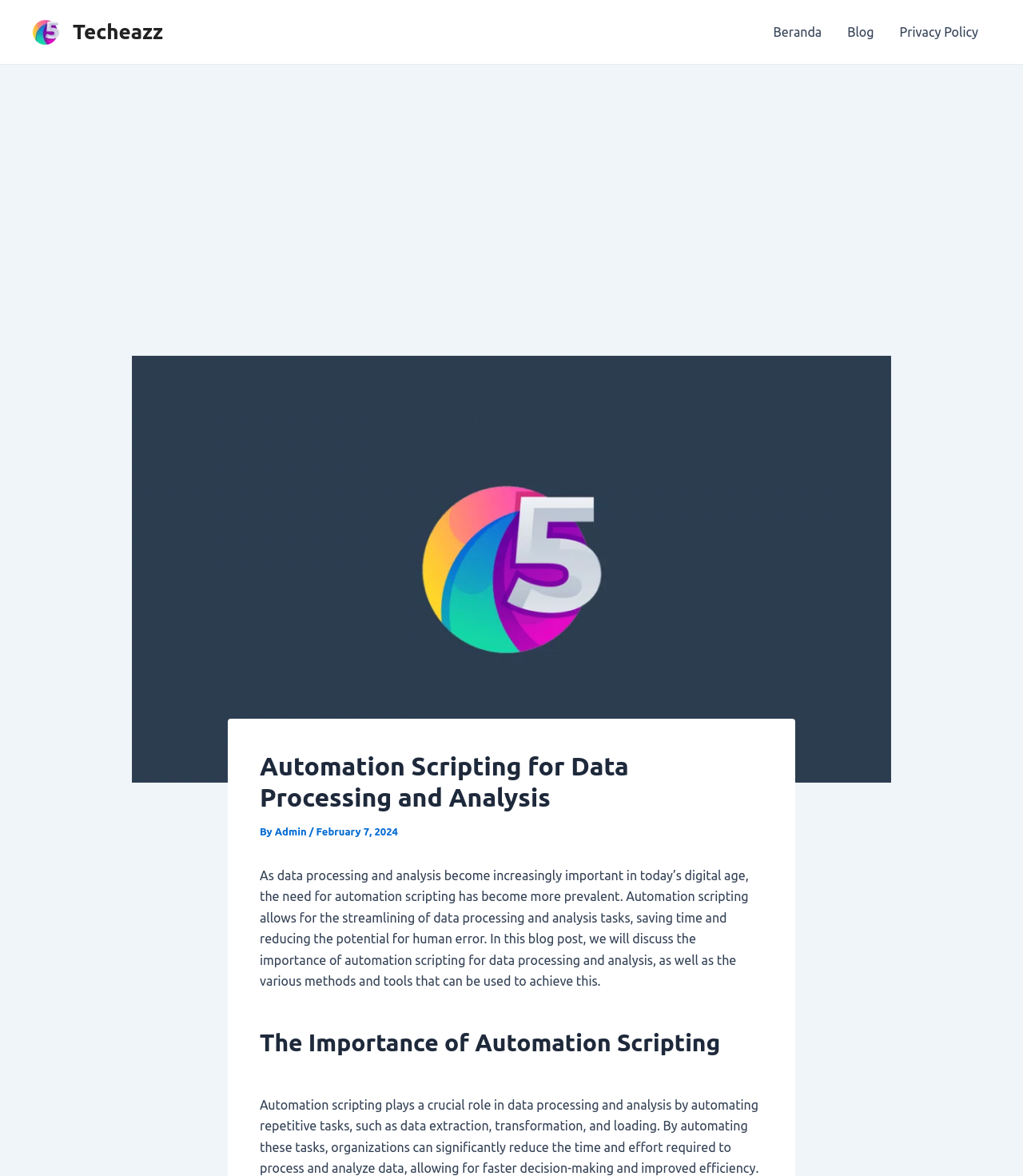Who wrote the blog post?
Carefully examine the image and provide a detailed answer to the question.

The author of the blog post is mentioned as 'Admin' in the webpage content, specifically in the section 'Automation Scripting for Data Processing and Analysis'.